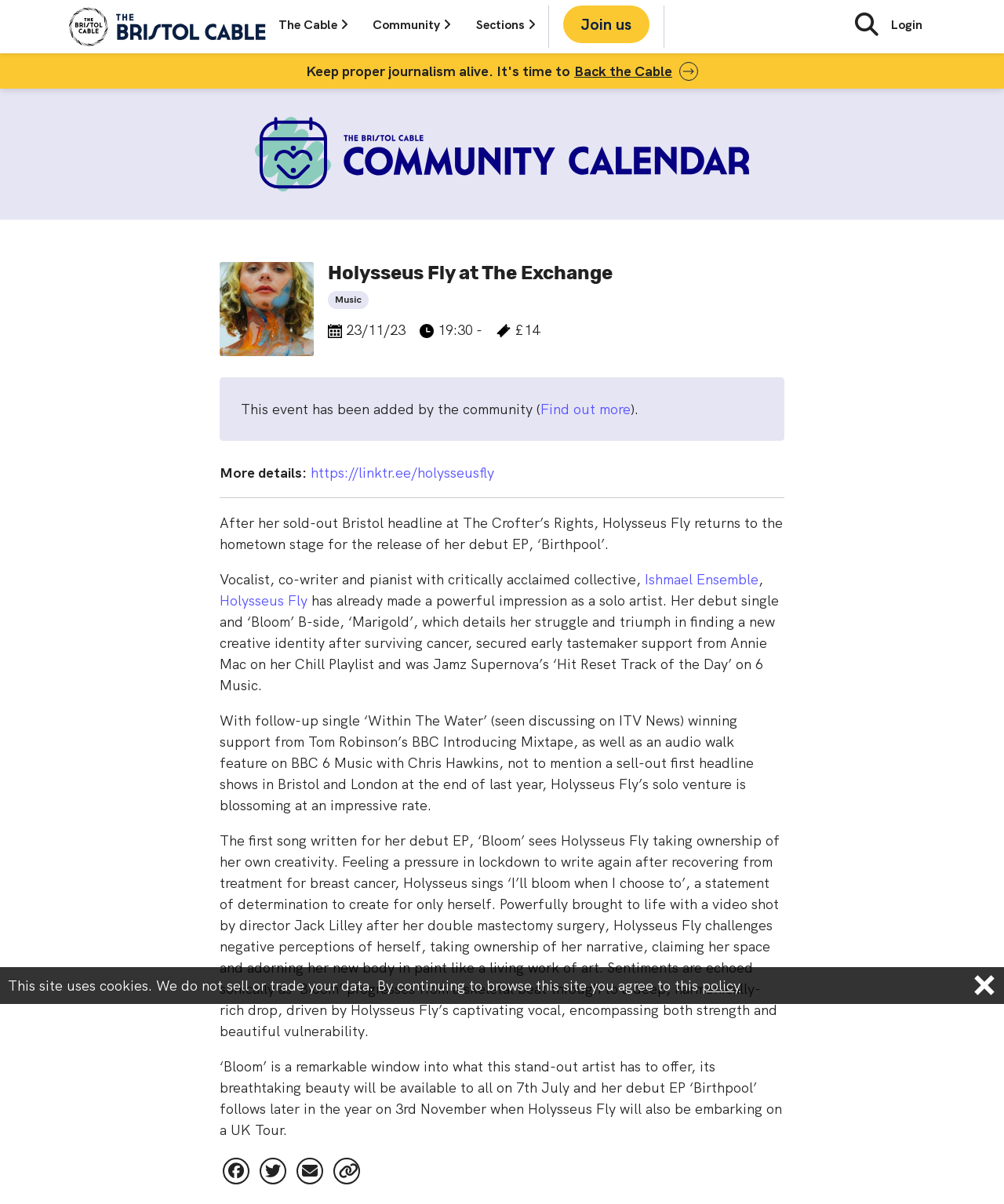From the image, can you give a detailed response to the question below:
What is the name of the critically acclaimed collective?

The name of the critically acclaimed collective is obtained from the link text 'Ishmael Ensemble' which is located in the middle of the webpage, providing information about the artist's background and affiliations.